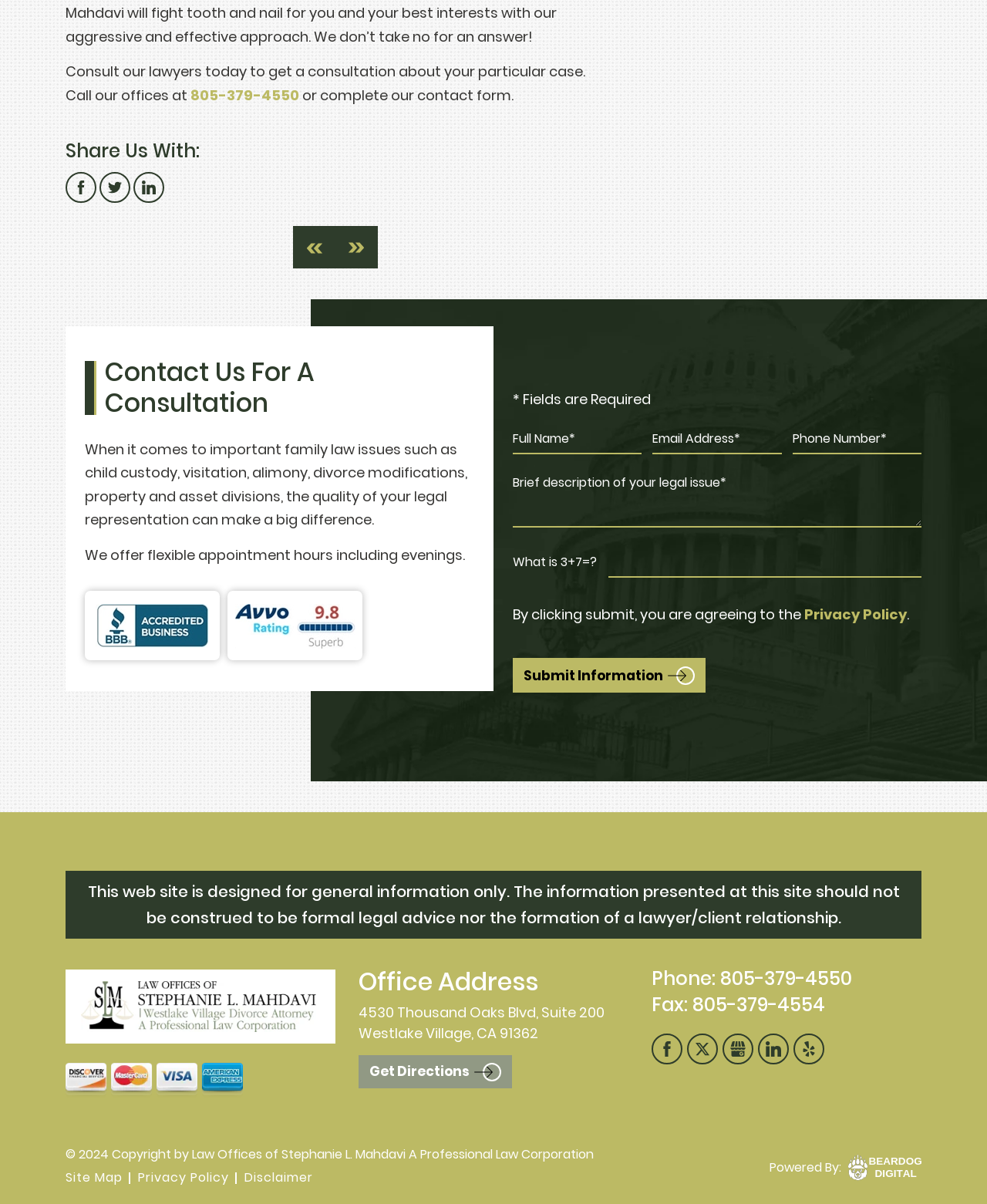What is the rating system displayed on the webpage?
Kindly offer a detailed explanation using the data available in the image.

The Avvo Rating system is displayed on the webpage, which is a rating system that evaluates lawyers based on their professional conduct, experience, and other factors.